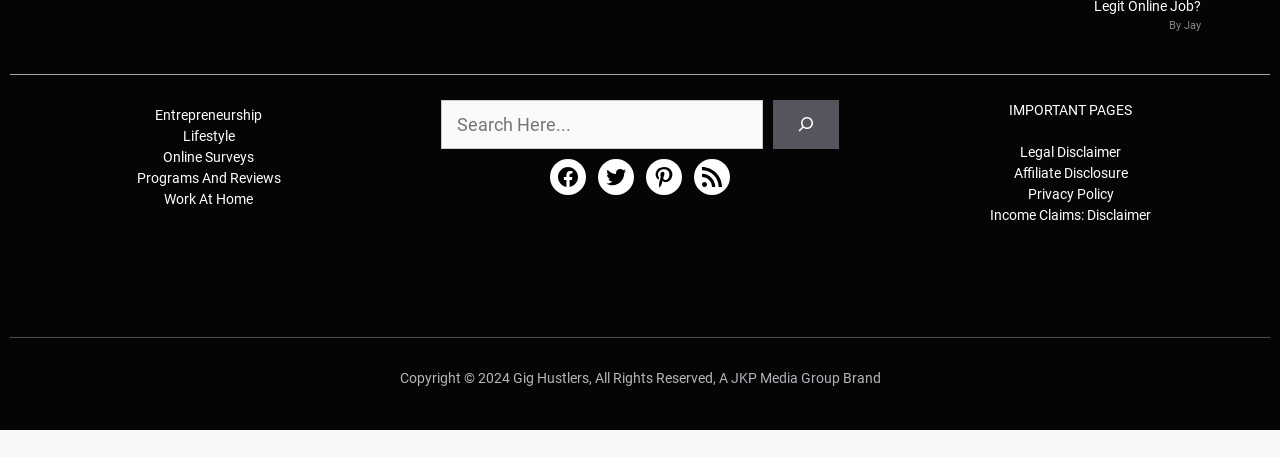Please find the bounding box coordinates in the format (top-left x, top-left y, bottom-right x, bottom-right y) for the given element description. Ensure the coordinates are floating point numbers between 0 and 1. Description: Facebook

[0.43, 0.347, 0.458, 0.426]